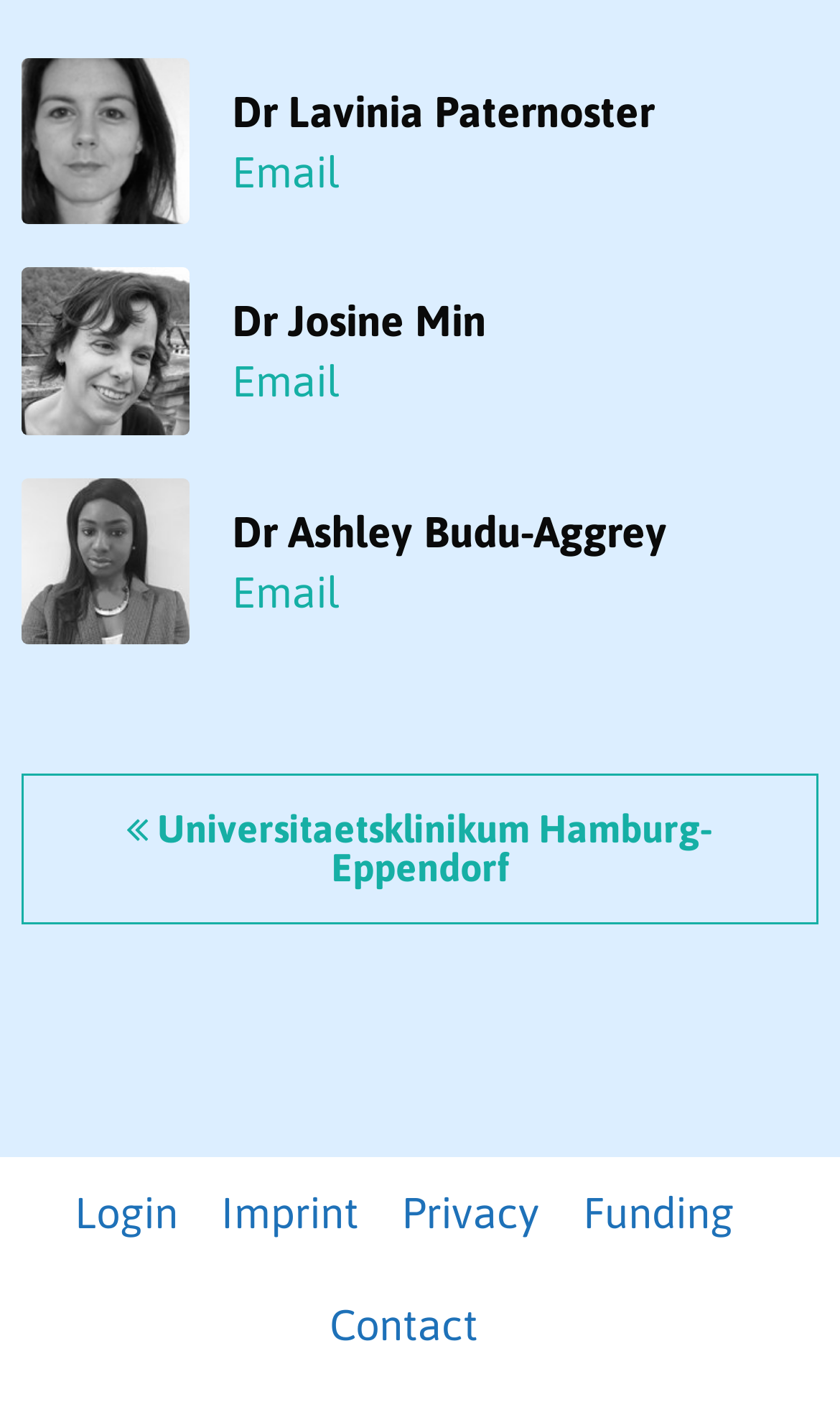Specify the bounding box coordinates of the area that needs to be clicked to achieve the following instruction: "Send an email to Dr Josine Min".

[0.276, 0.25, 0.404, 0.285]